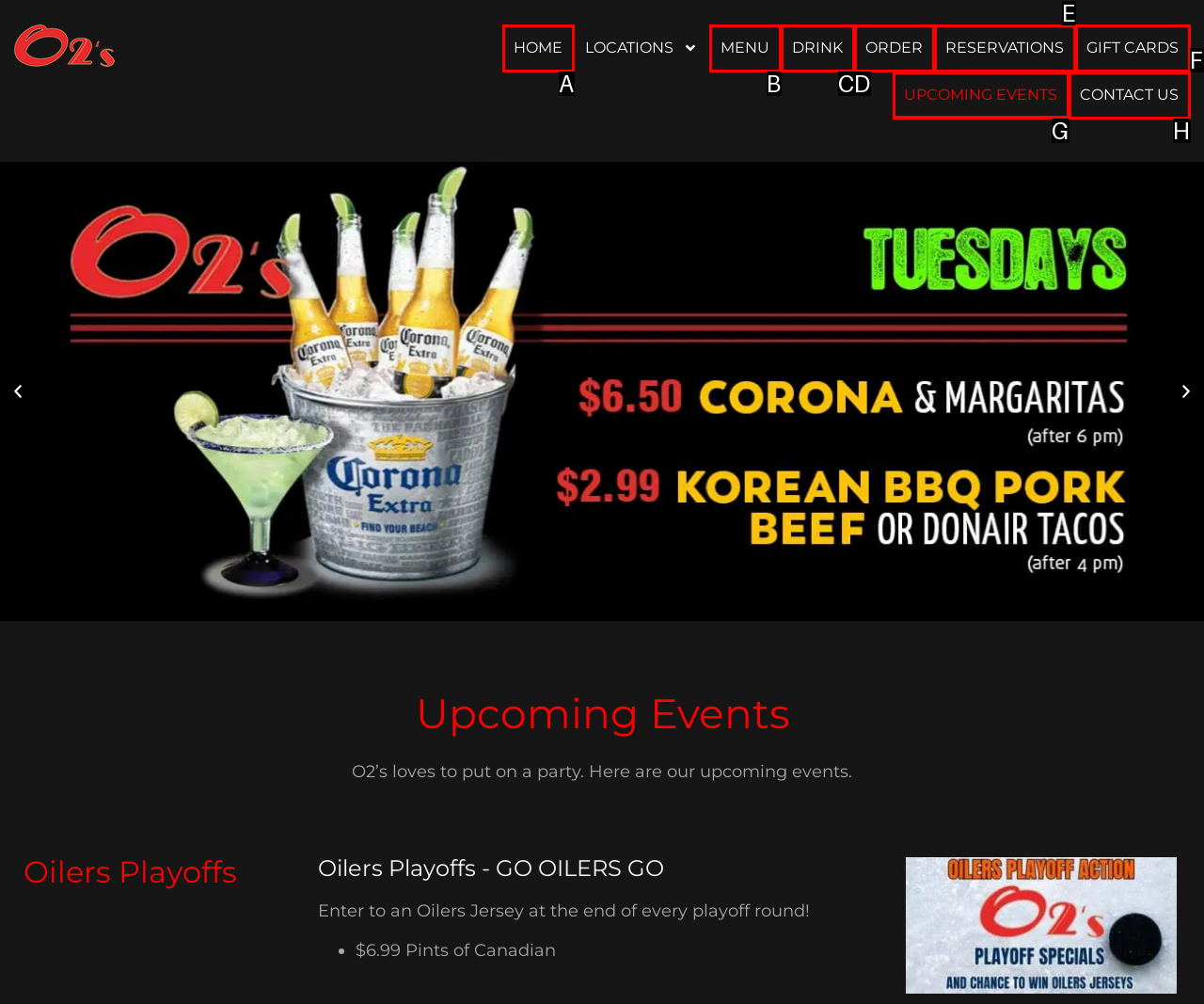Identify which option matches the following description: CONTACT US
Answer by giving the letter of the correct option directly.

H